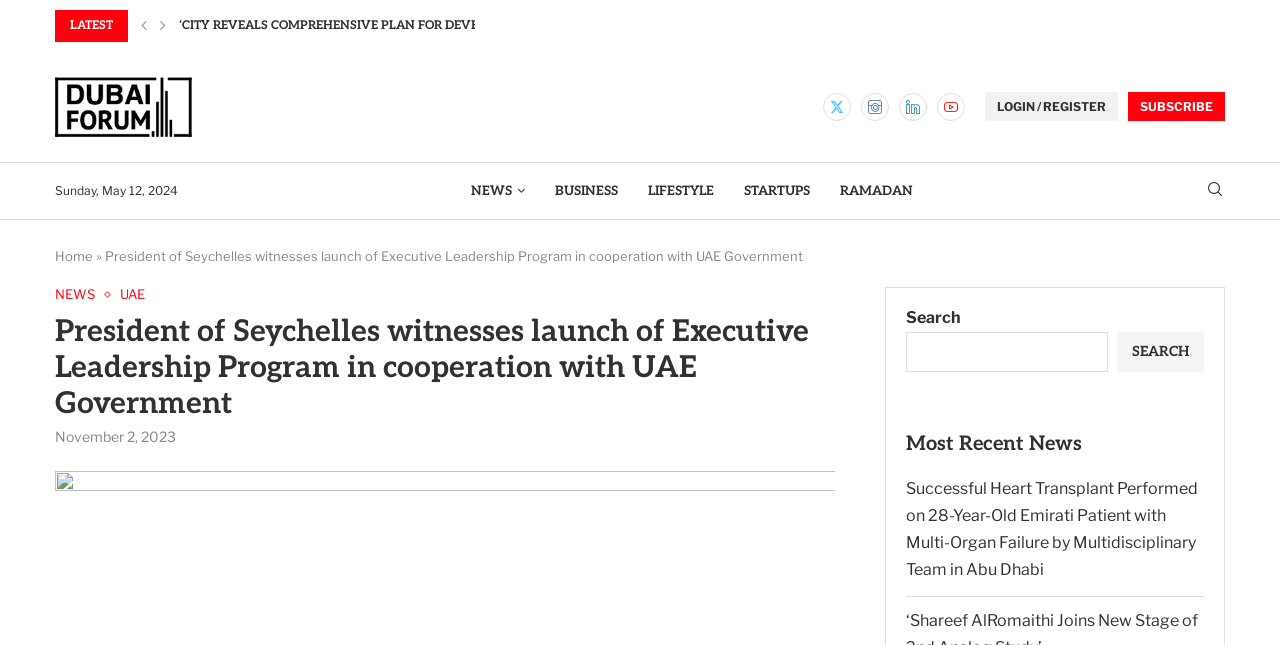Can you find the bounding box coordinates for the UI element given this description: "LOGIN / REGISTER"? Provide the coordinates as four float numbers between 0 and 1: [left, top, right, bottom].

[0.77, 0.143, 0.873, 0.188]